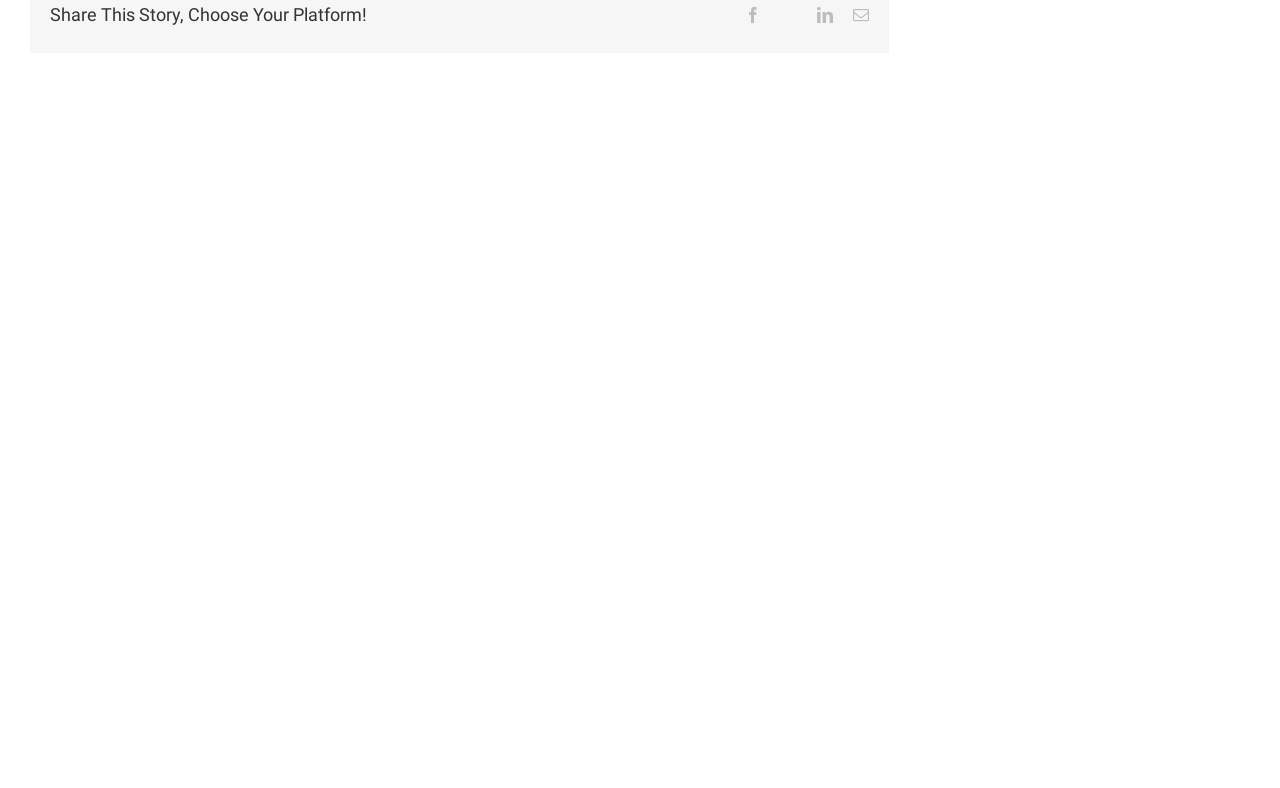Locate the bounding box coordinates of the element that needs to be clicked to carry out the instruction: "Share this story on Facebook". The coordinates should be given as four float numbers ranging from 0 to 1, i.e., [left, top, right, bottom].

[0.582, 0.009, 0.595, 0.029]